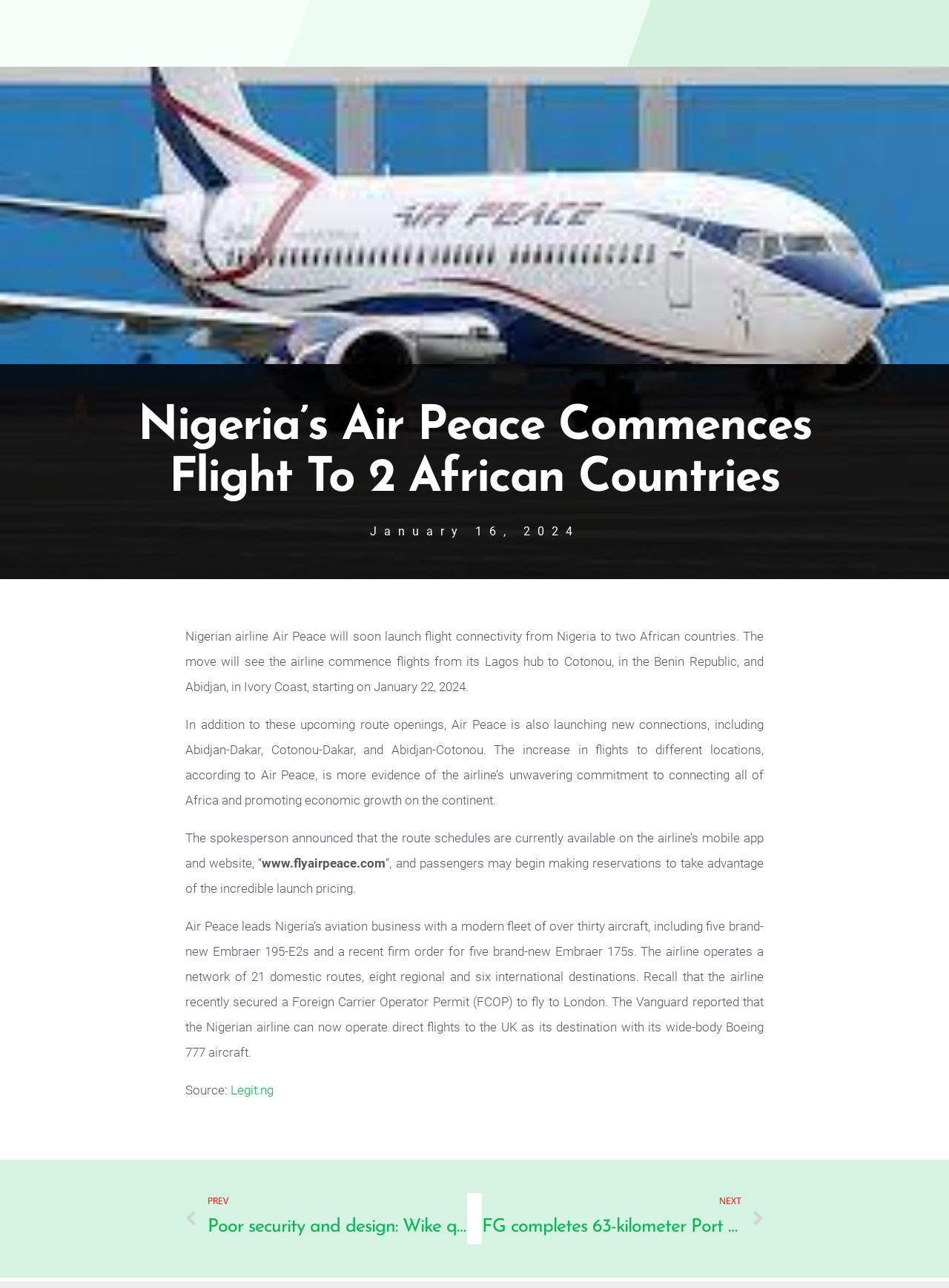Find the bounding box of the web element that fits this description: "Home".

[0.317, 0.0, 0.359, 0.052]